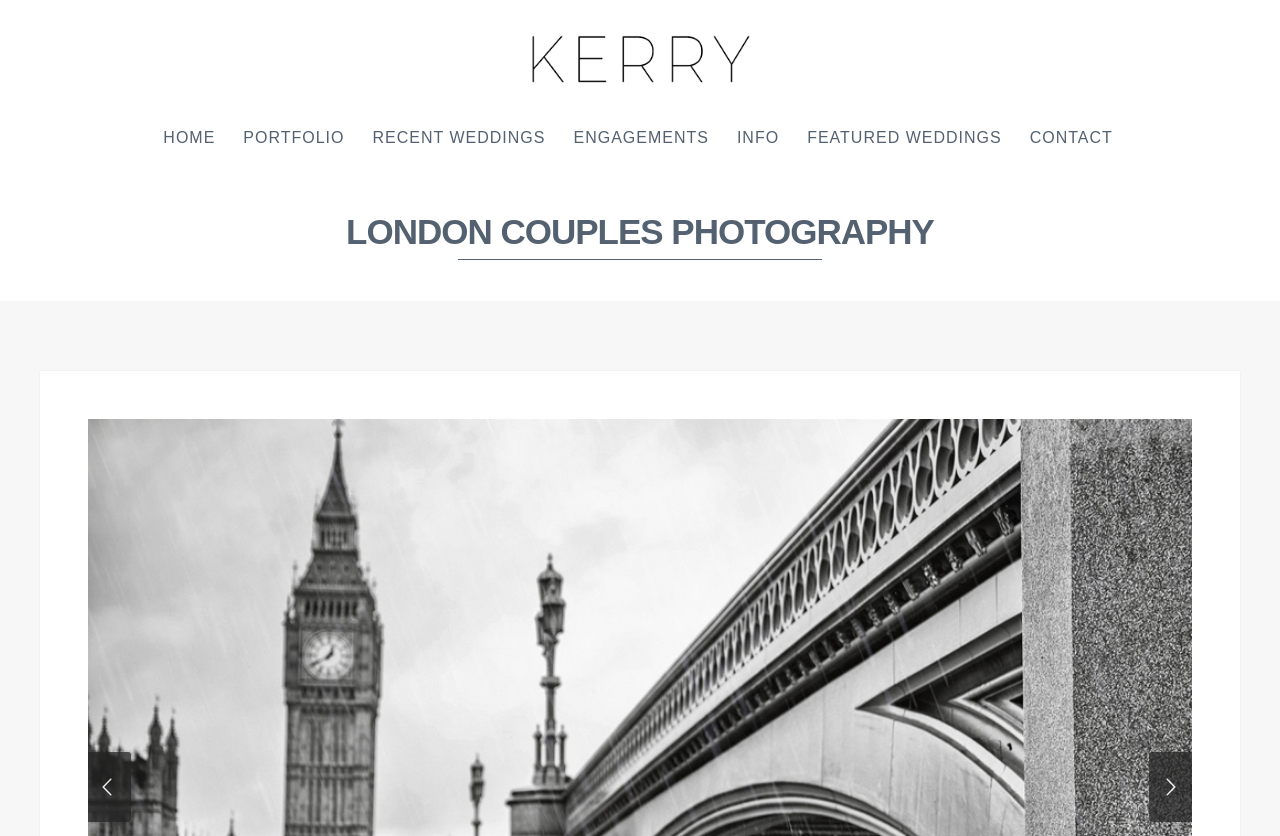How many navigation links are at the top of the webpage?
Based on the screenshot, provide a one-word or short-phrase response.

7